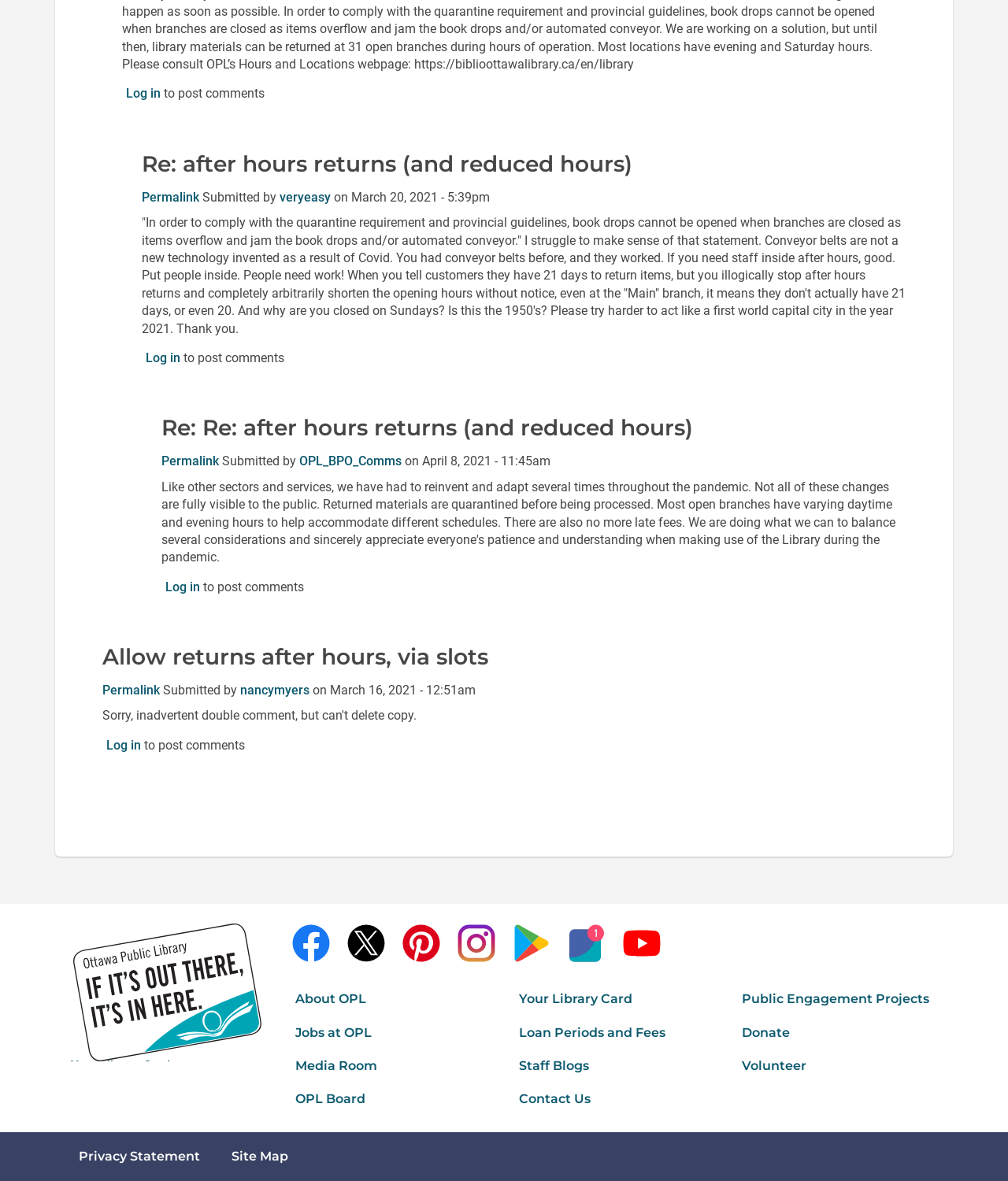Identify the bounding box coordinates for the region to click in order to carry out this instruction: "Read reactions at AdAge". Provide the coordinates using four float numbers between 0 and 1, formatted as [left, top, right, bottom].

None